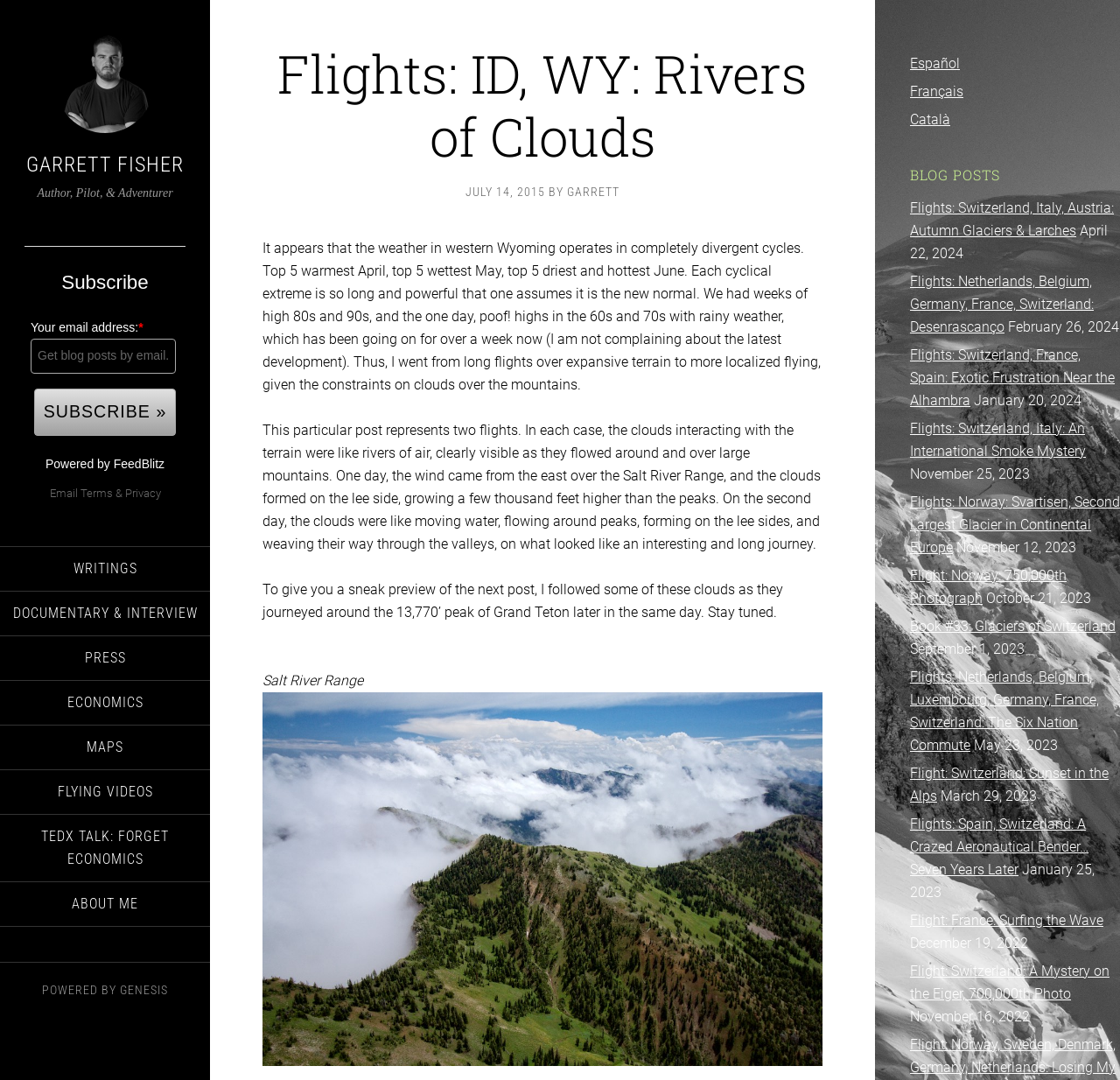Please determine the bounding box coordinates of the element to click in order to execute the following instruction: "Read the post about flying in western Wyoming". The coordinates should be four float numbers between 0 and 1, specified as [left, top, right, bottom].

[0.234, 0.222, 0.733, 0.364]